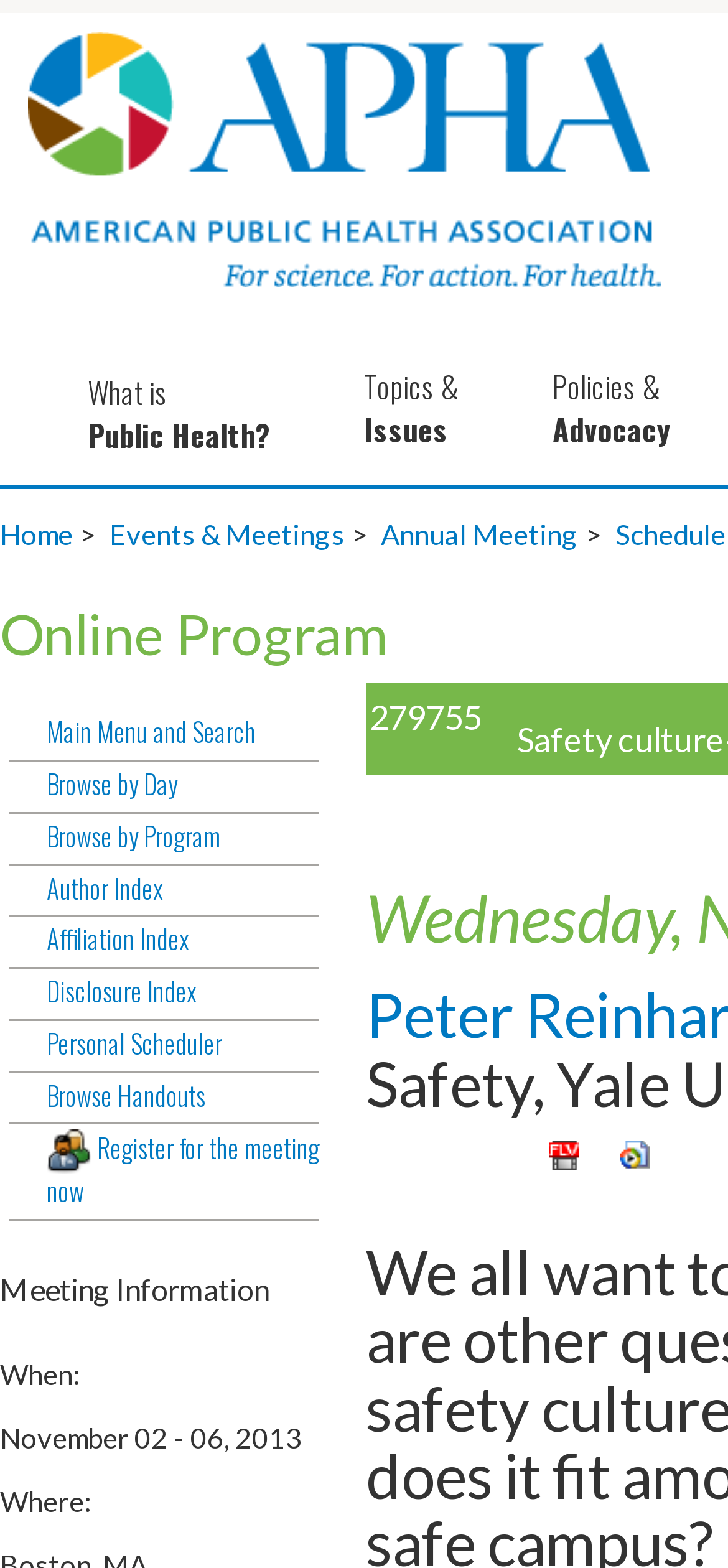How many links are there in the main menu?
Please answer the question with as much detail and depth as you can.

I counted the number of links in the main menu section, which starts from 'Browse by Day' and ends at 'Browse Handouts', and found 9 links.